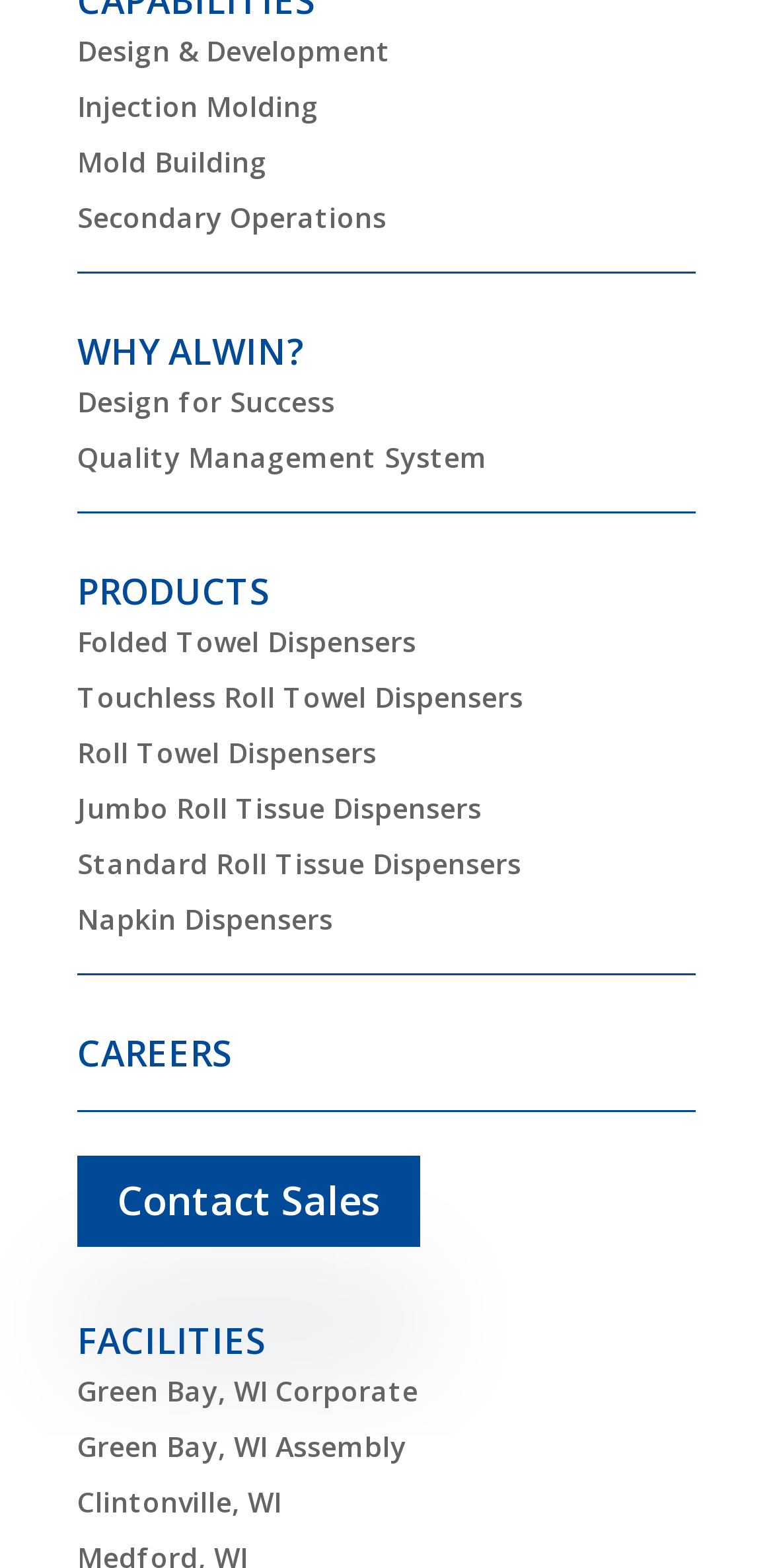What is the last link listed under PRODUCTS?
Using the screenshot, give a one-word or short phrase answer.

Napkin Dispensers